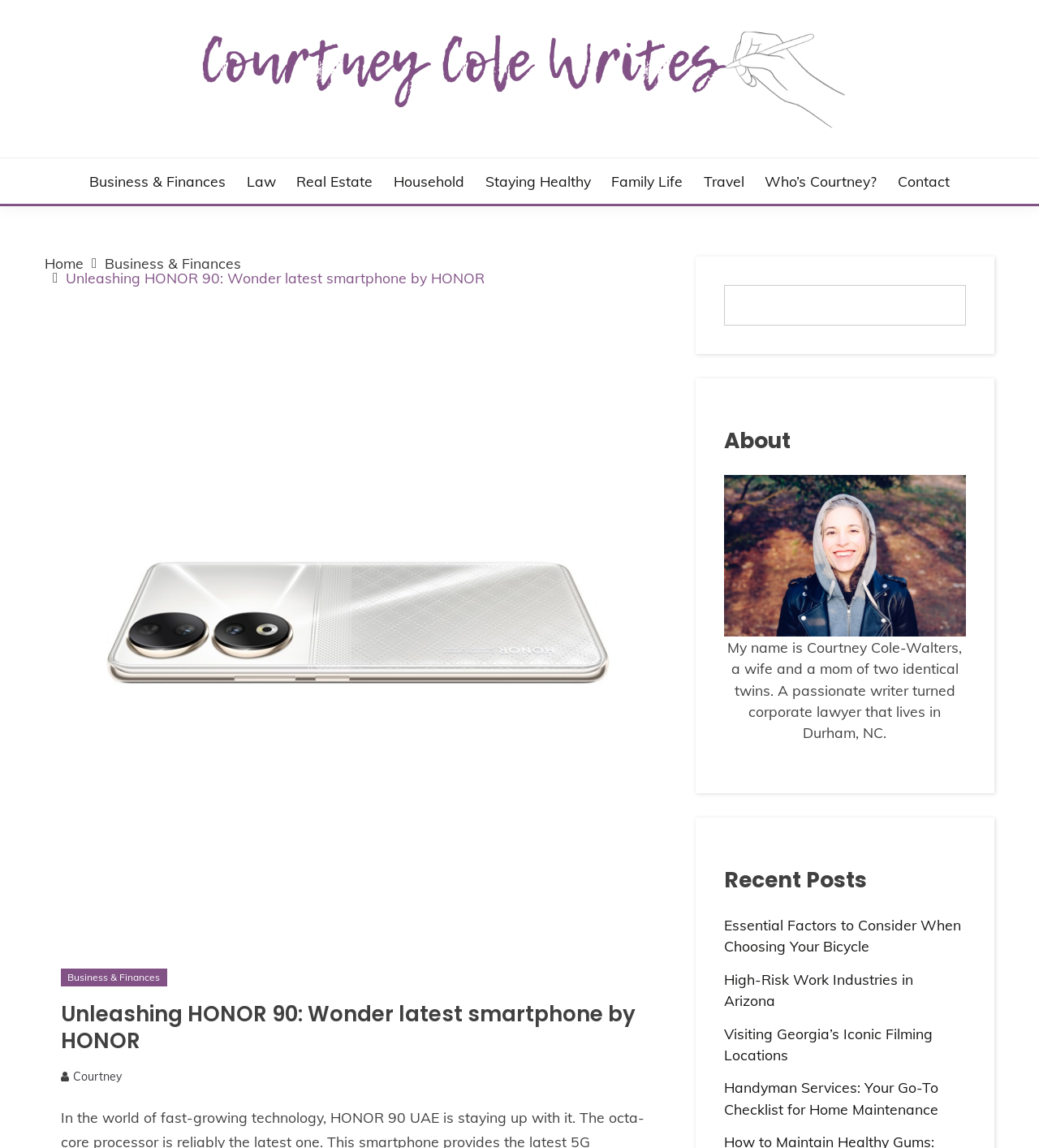Please specify the bounding box coordinates of the element that should be clicked to execute the given instruction: 'check Who’s Courtney?'. Ensure the coordinates are four float numbers between 0 and 1, expressed as [left, top, right, bottom].

[0.736, 0.149, 0.844, 0.167]